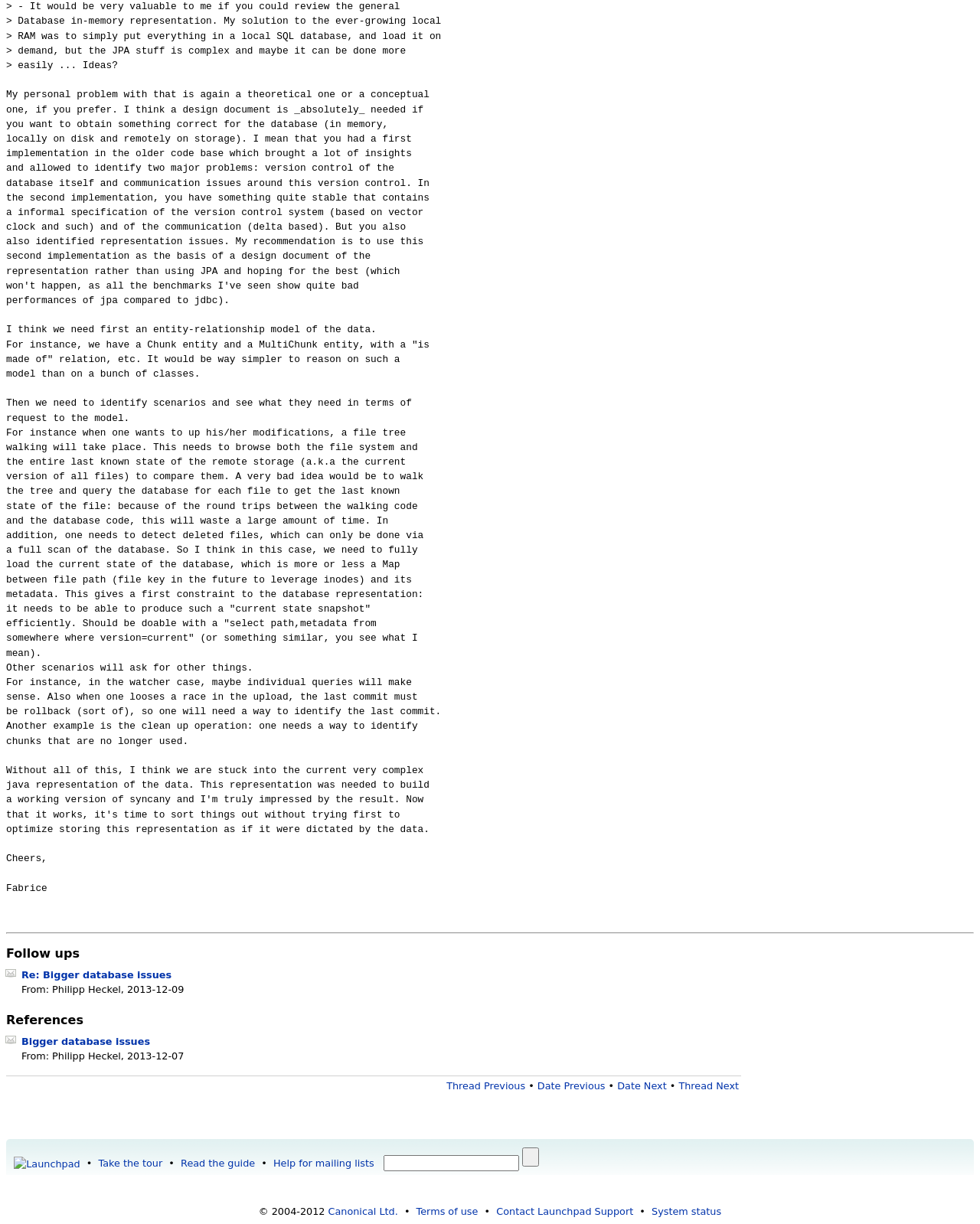Locate the bounding box coordinates of the clickable area needed to fulfill the instruction: "Search for something".

[0.391, 0.944, 0.53, 0.957]